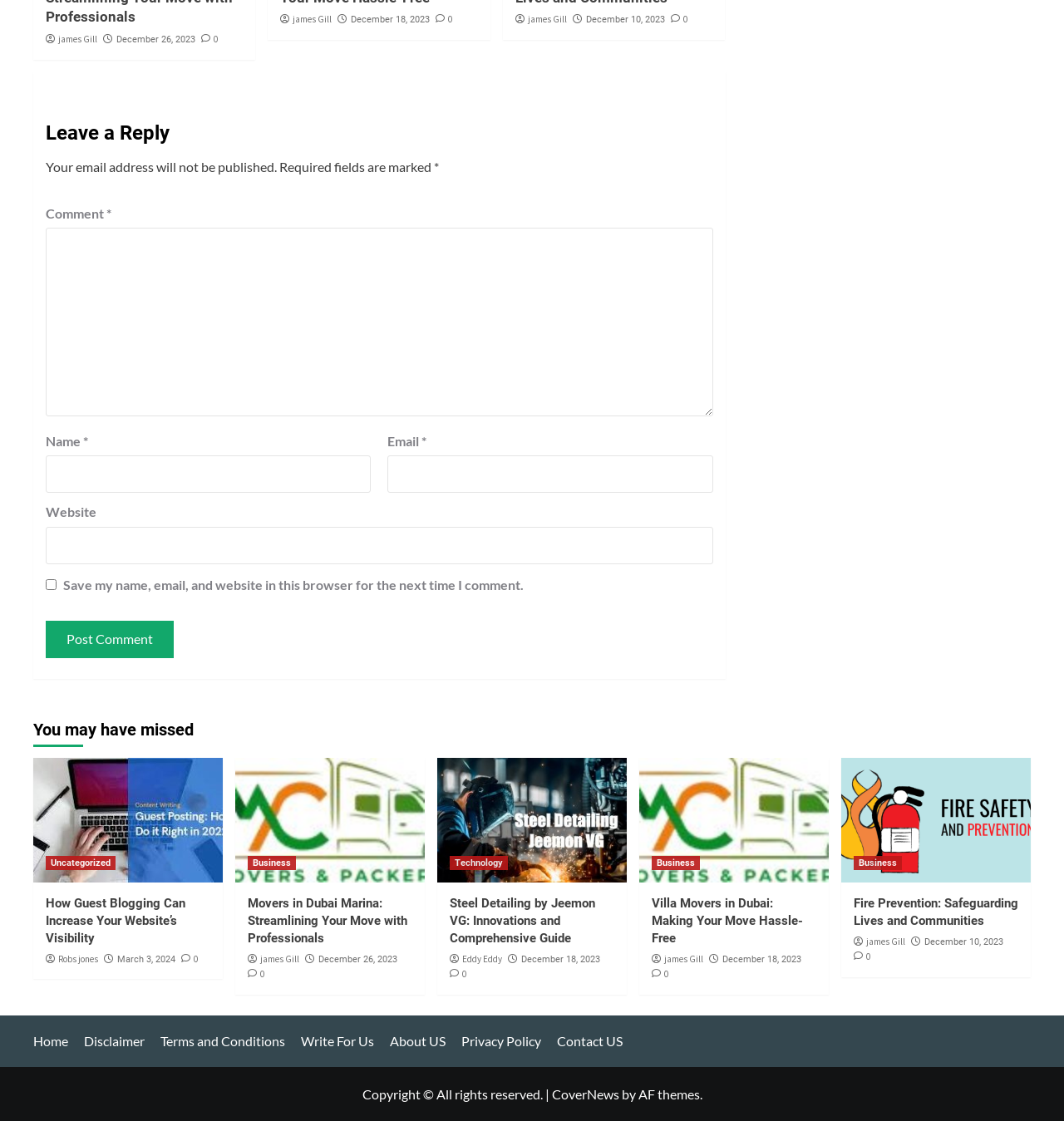Could you provide the bounding box coordinates for the portion of the screen to click to complete this instruction: "Enter your comment"?

[0.043, 0.203, 0.67, 0.372]